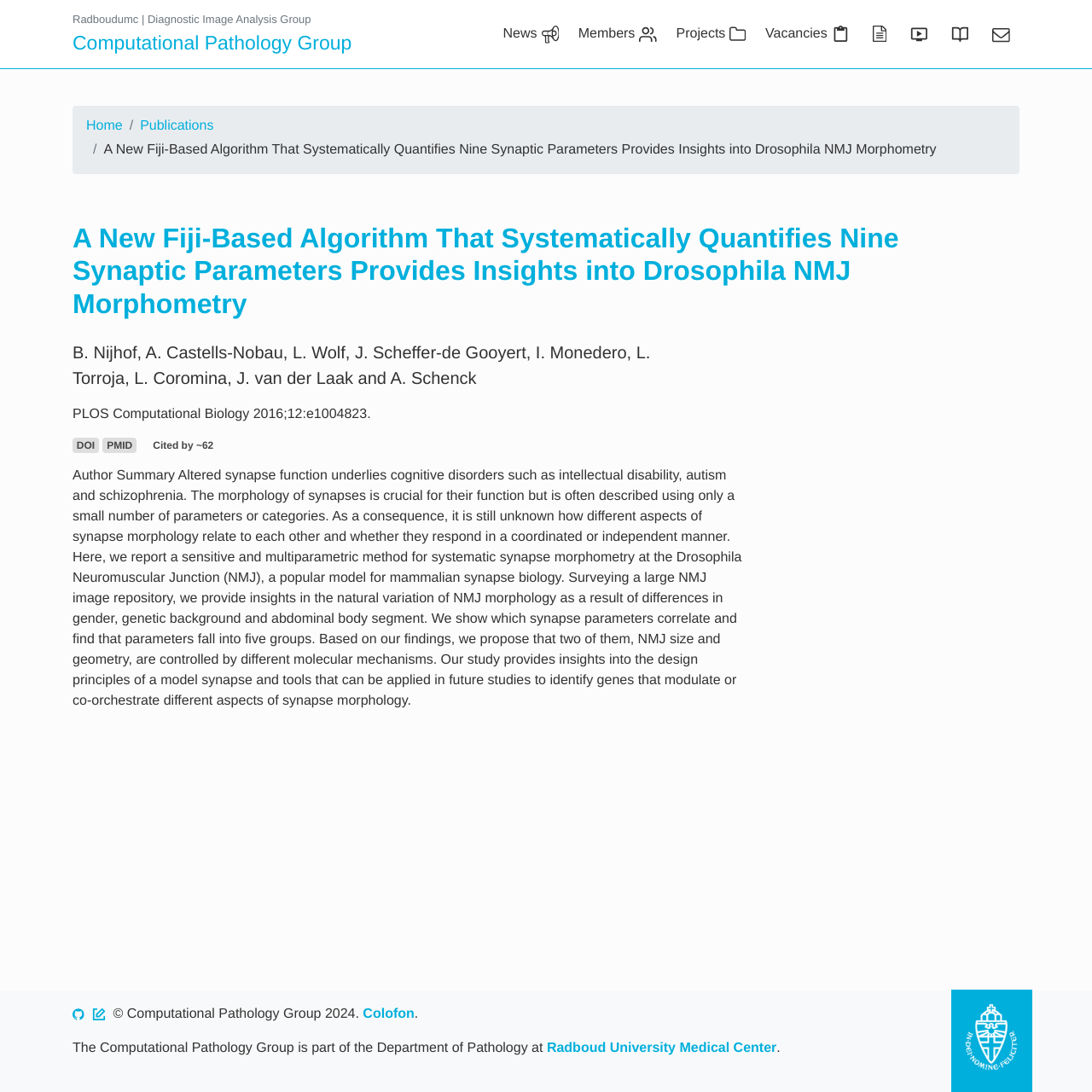Use the information in the screenshot to answer the question comprehensively: What is the name of the research group?

I found the answer by looking at the top navigation bar, where it says 'Computational Pathology Group' as one of the links.